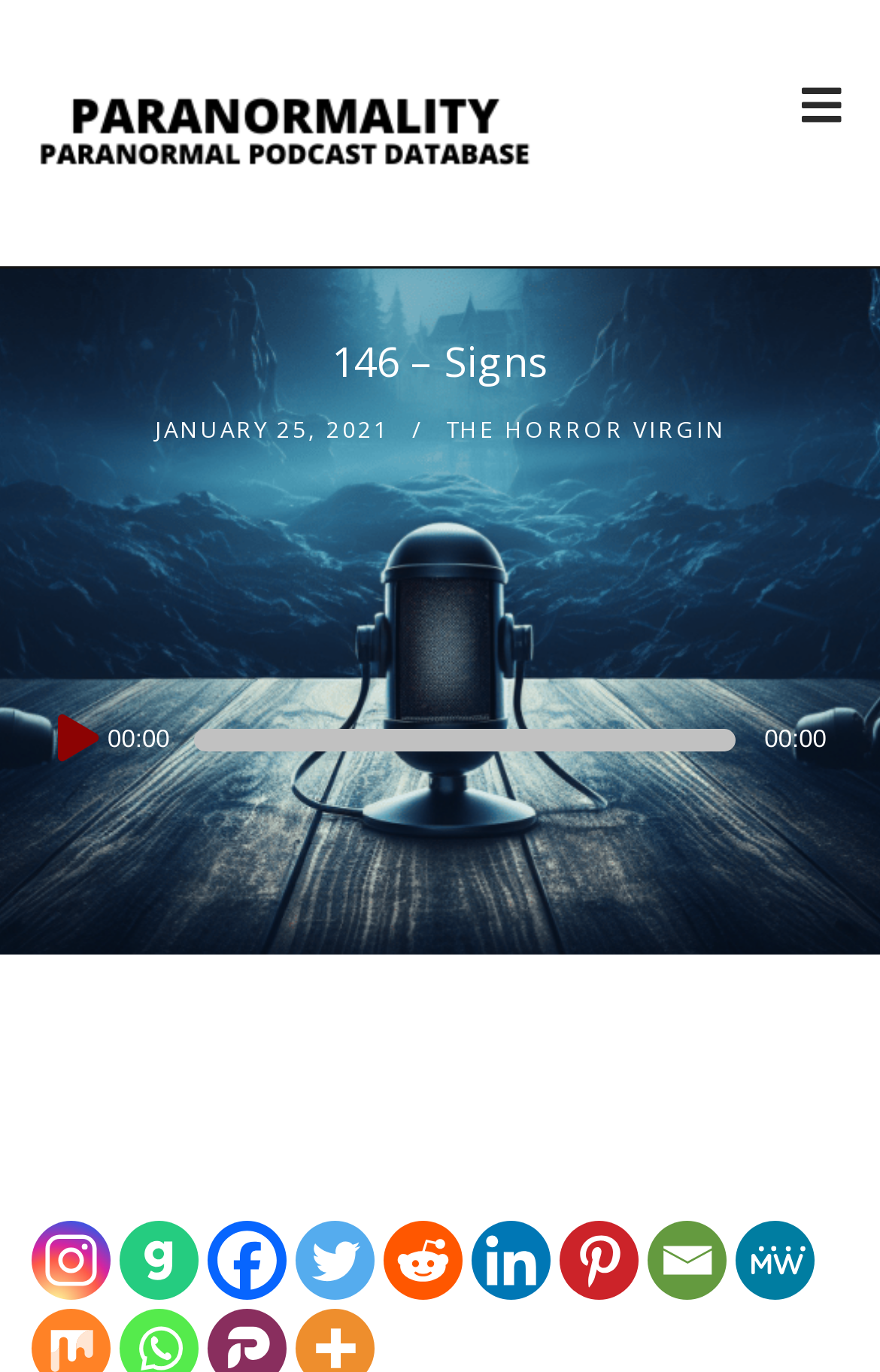What is the text above the social media links?
Use the screenshot to answer the question with a single word or phrase.

Spread the love